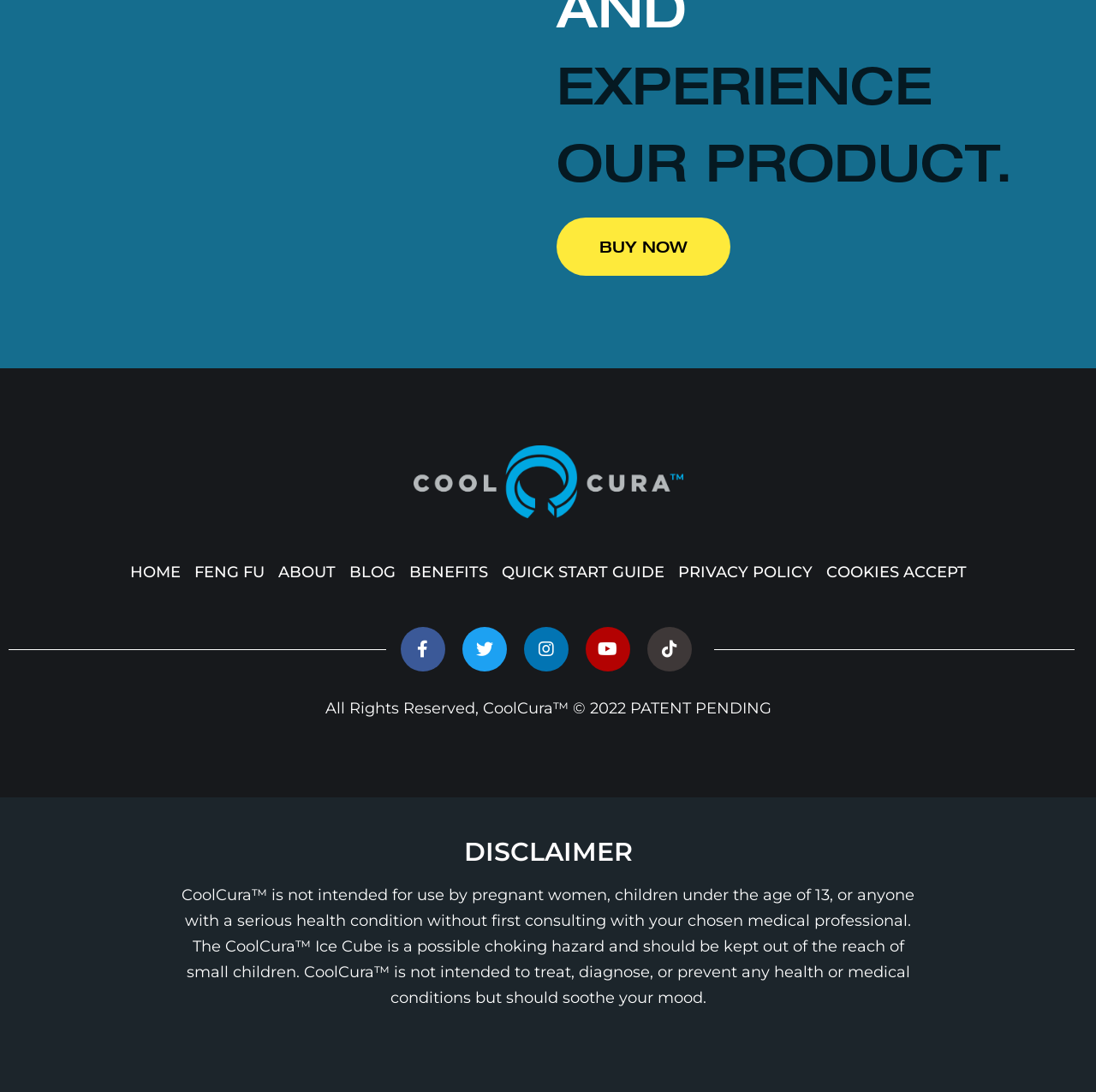Given the element description "Buy Now" in the screenshot, predict the bounding box coordinates of that UI element.

[0.508, 0.199, 0.666, 0.252]